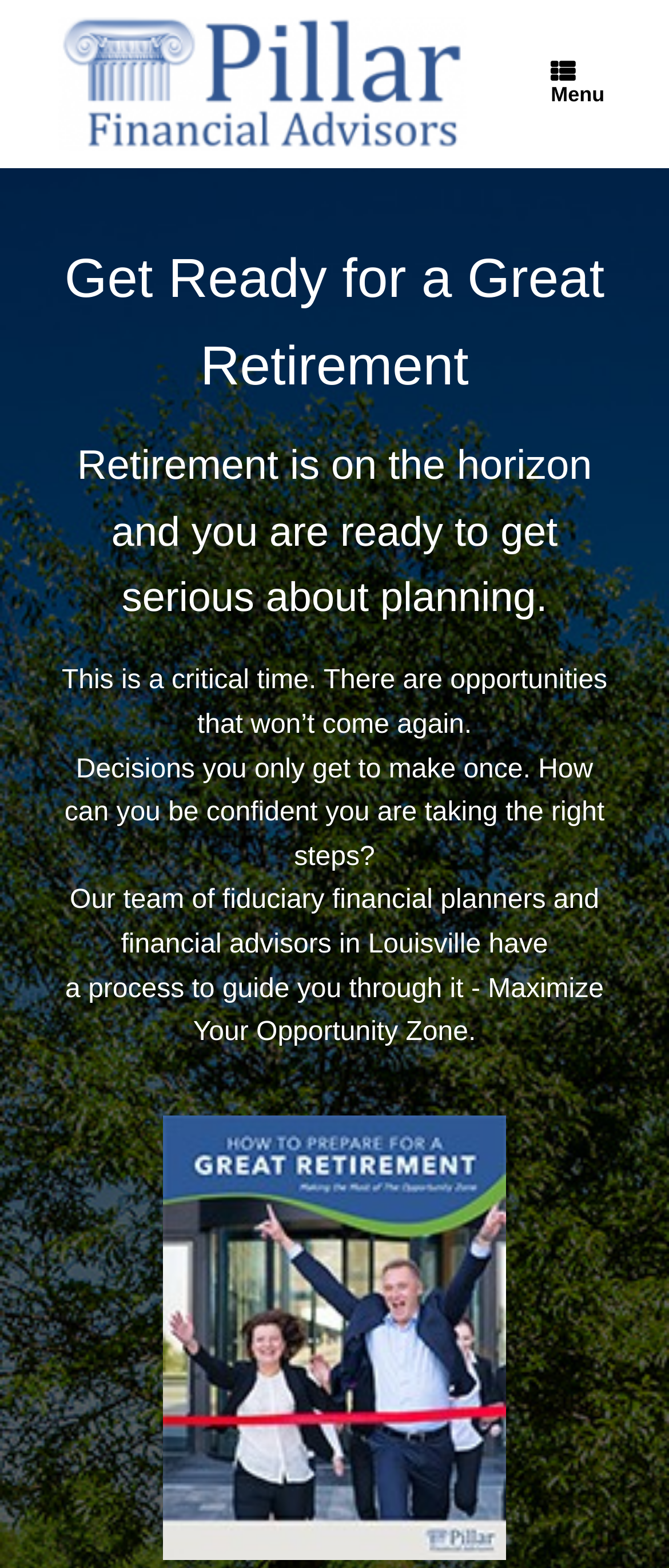Locate the primary headline on the webpage and provide its text.

Get Ready for a Great Retirement